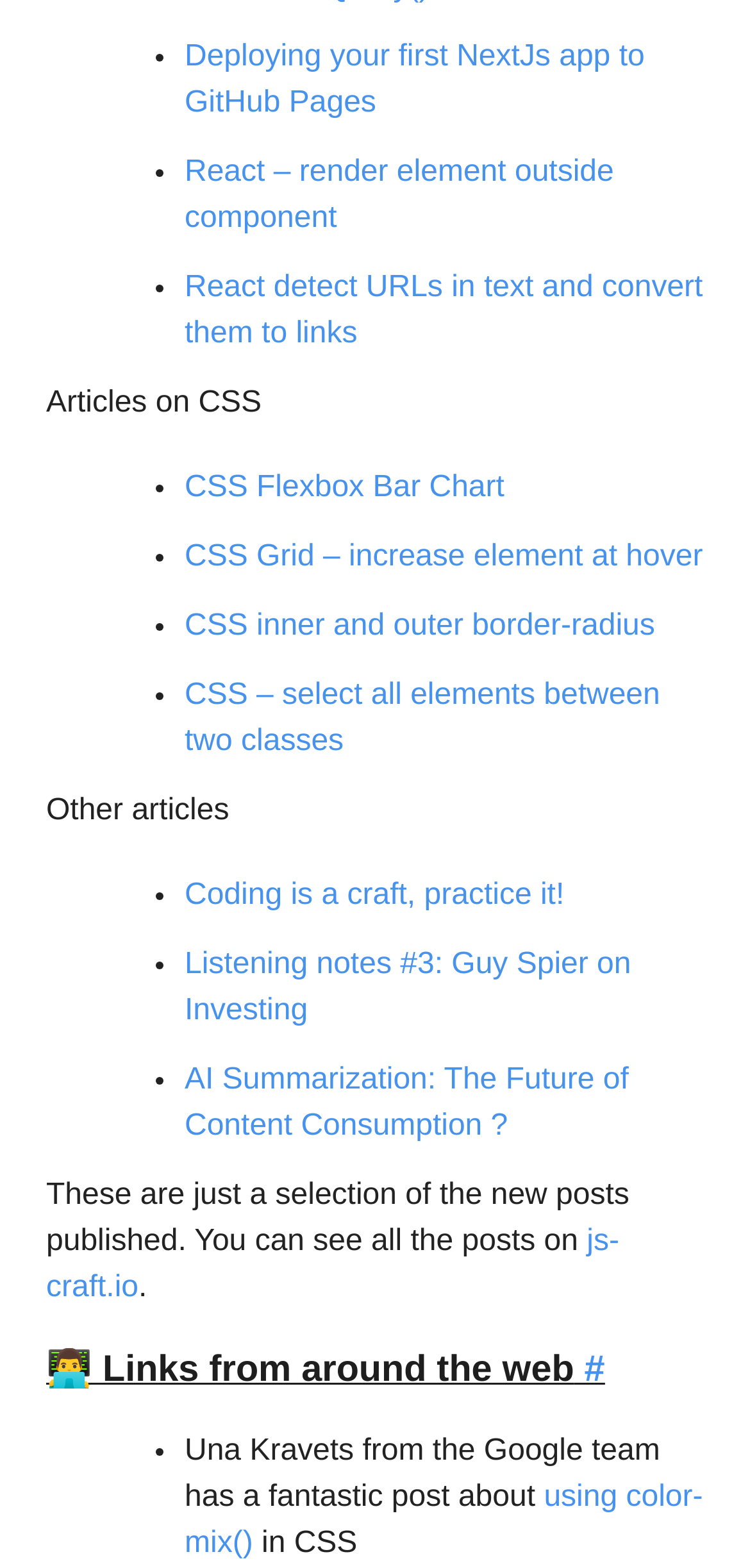Please identify the coordinates of the bounding box for the clickable region that will accomplish this instruction: "Visit the js-craft.io website".

[0.062, 0.782, 0.826, 0.832]